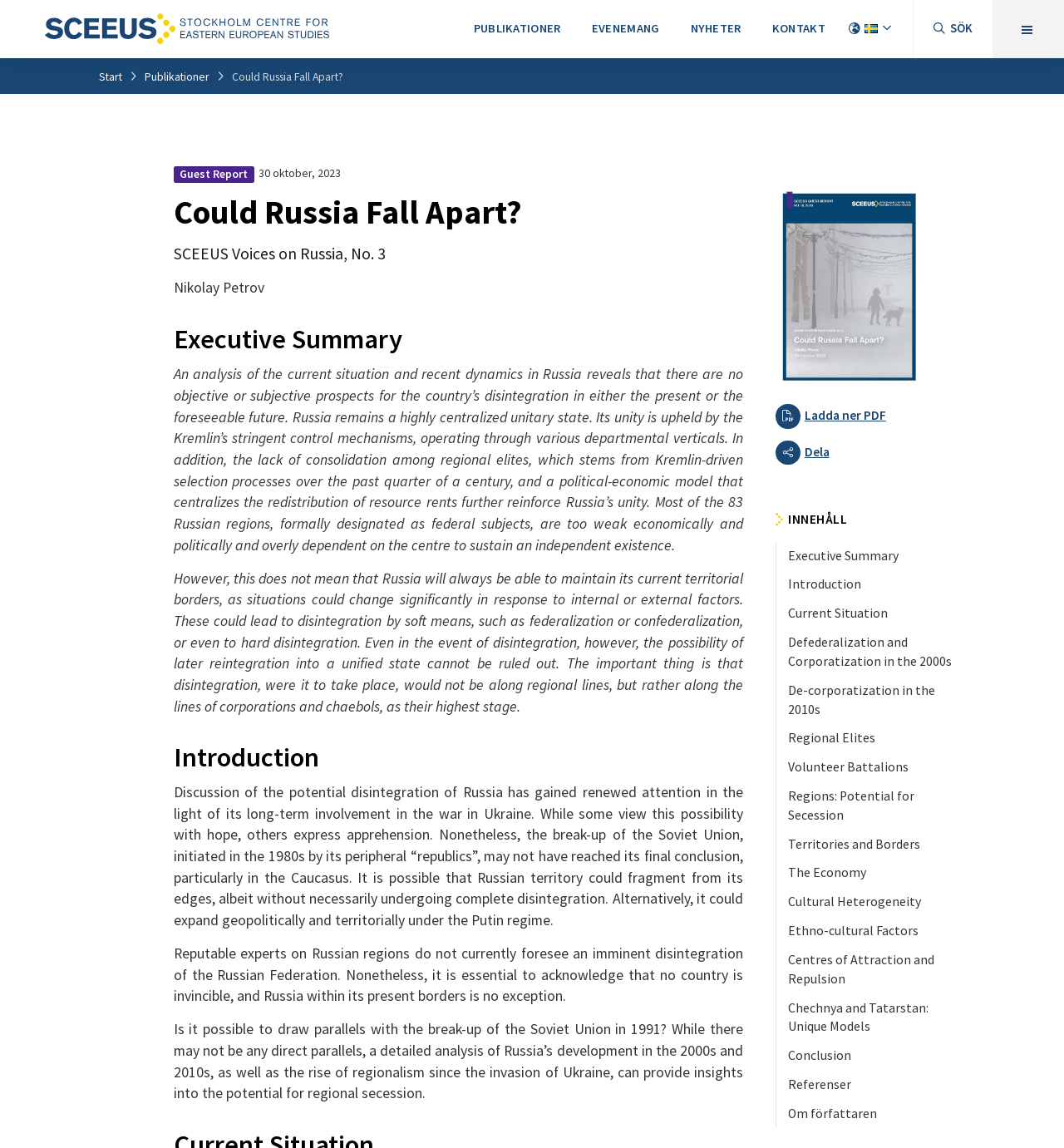Respond with a single word or phrase for the following question: 
Who is the author of the report?

Nikolay Petrov